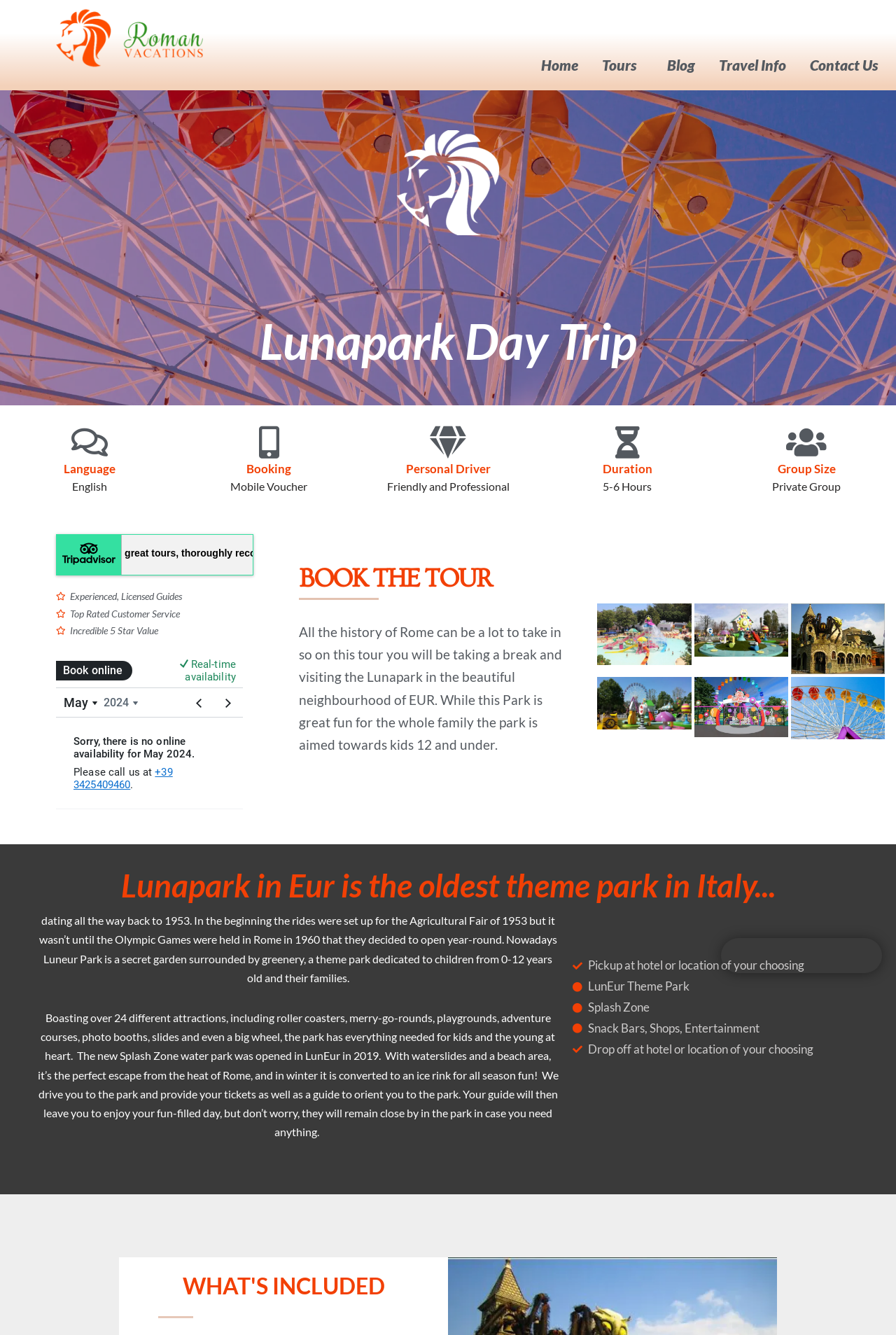Please determine the bounding box coordinates of the clickable area required to carry out the following instruction: "Click the 'BOOK THE TOUR' button". The coordinates must be four float numbers between 0 and 1, represented as [left, top, right, bottom].

[0.333, 0.422, 0.548, 0.445]